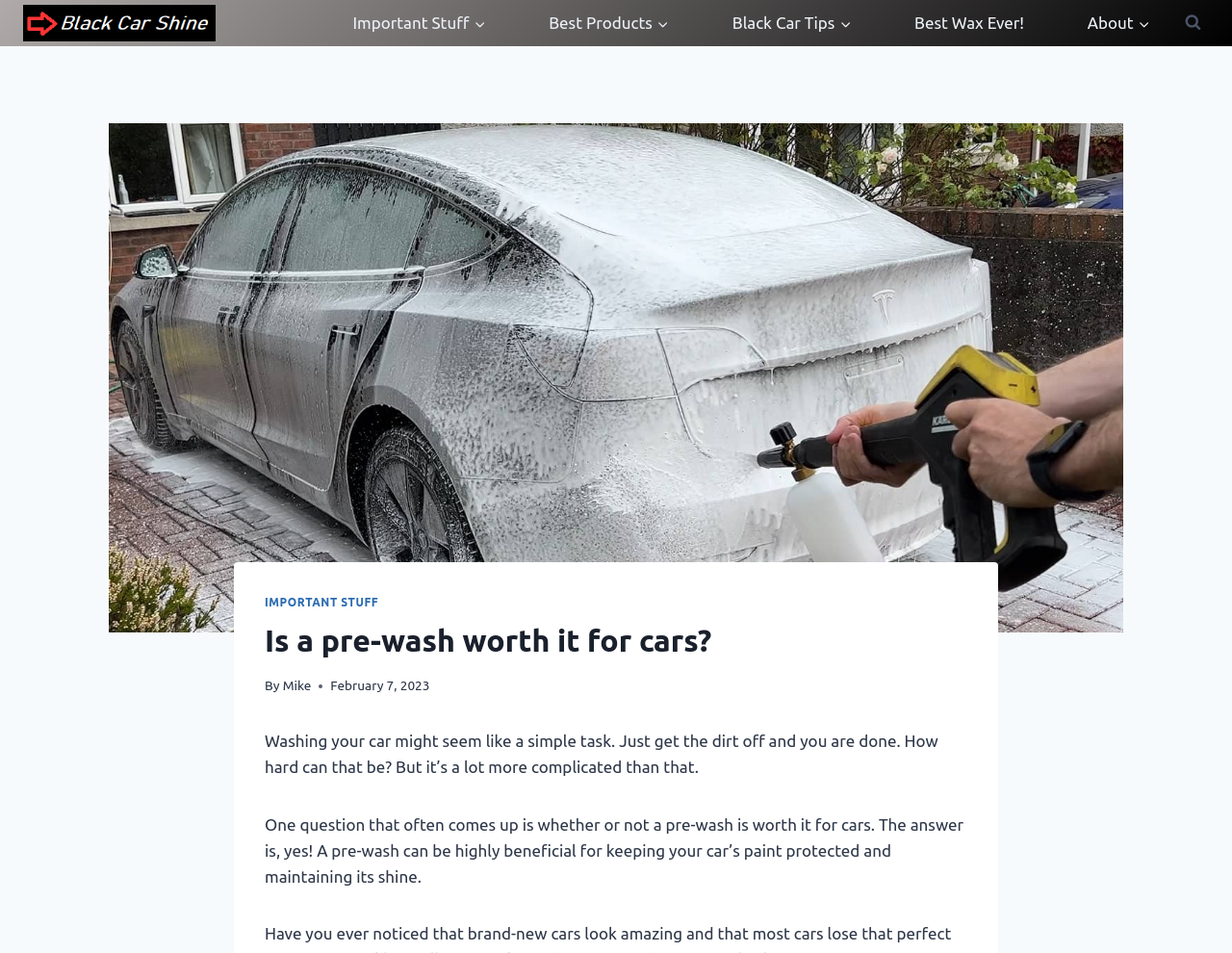Answer with a single word or phrase: 
What is the purpose of a pre-wash for cars?

To protect paint and maintain shine